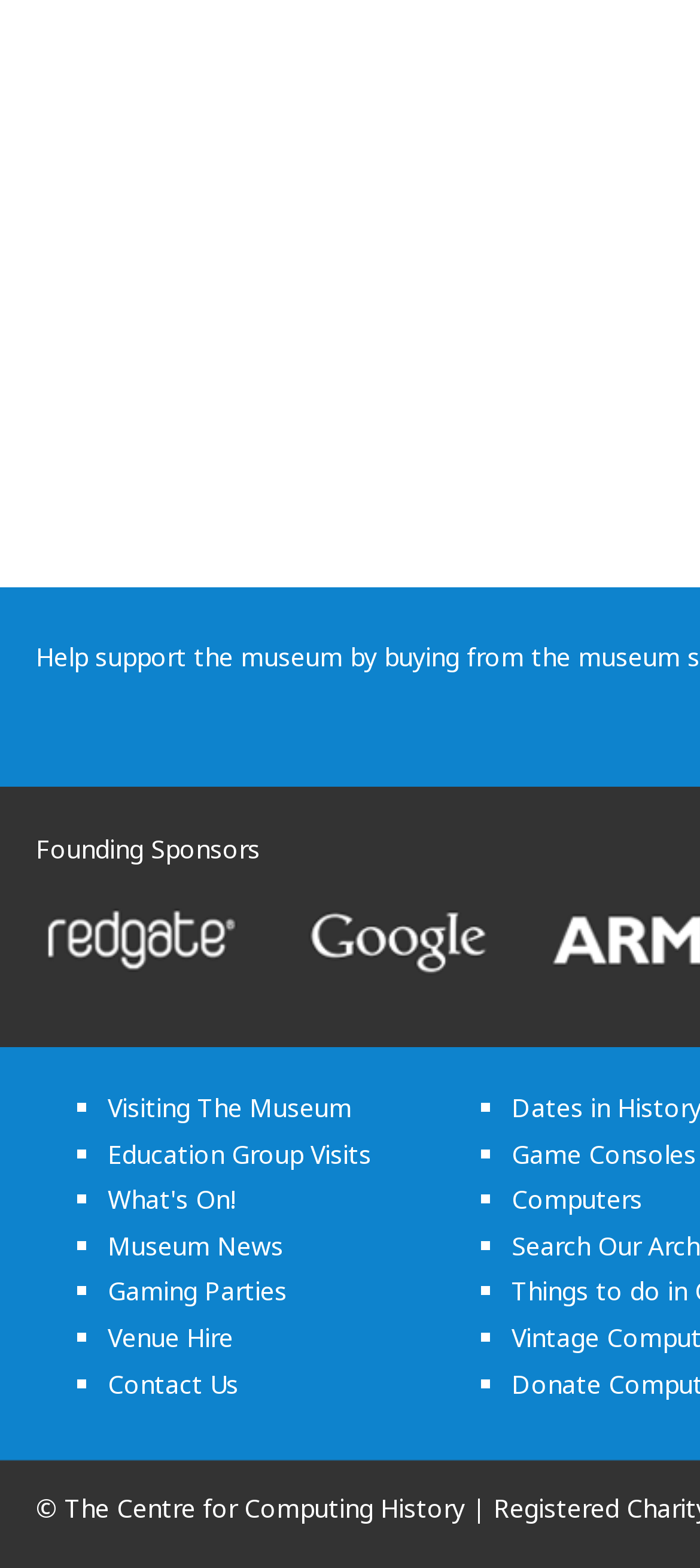Based on the element description "Visiting The Museum", predict the bounding box coordinates of the UI element.

[0.154, 0.695, 0.503, 0.717]